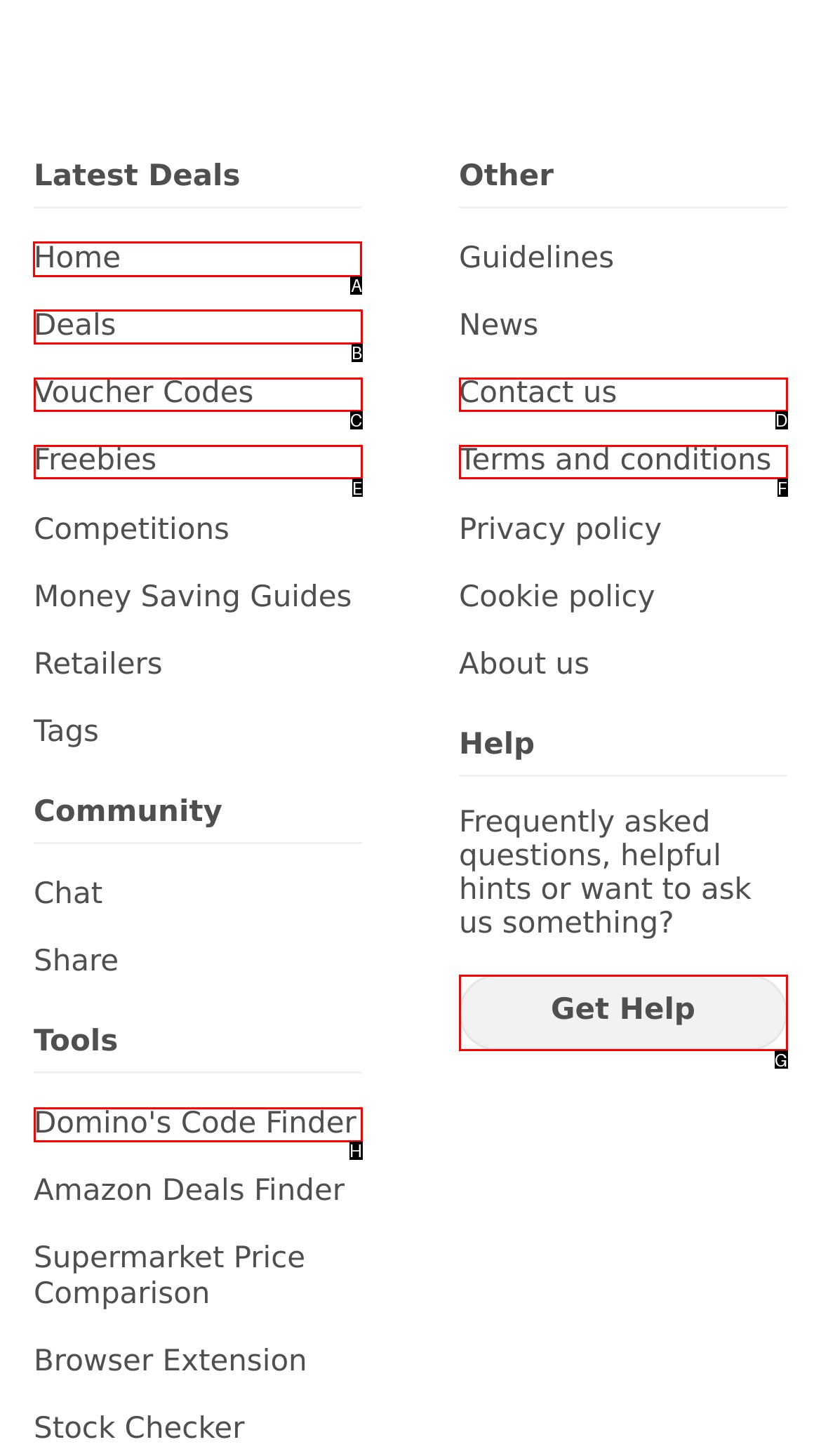Which option should be clicked to complete this task: Go to Home page
Reply with the letter of the correct choice from the given choices.

A